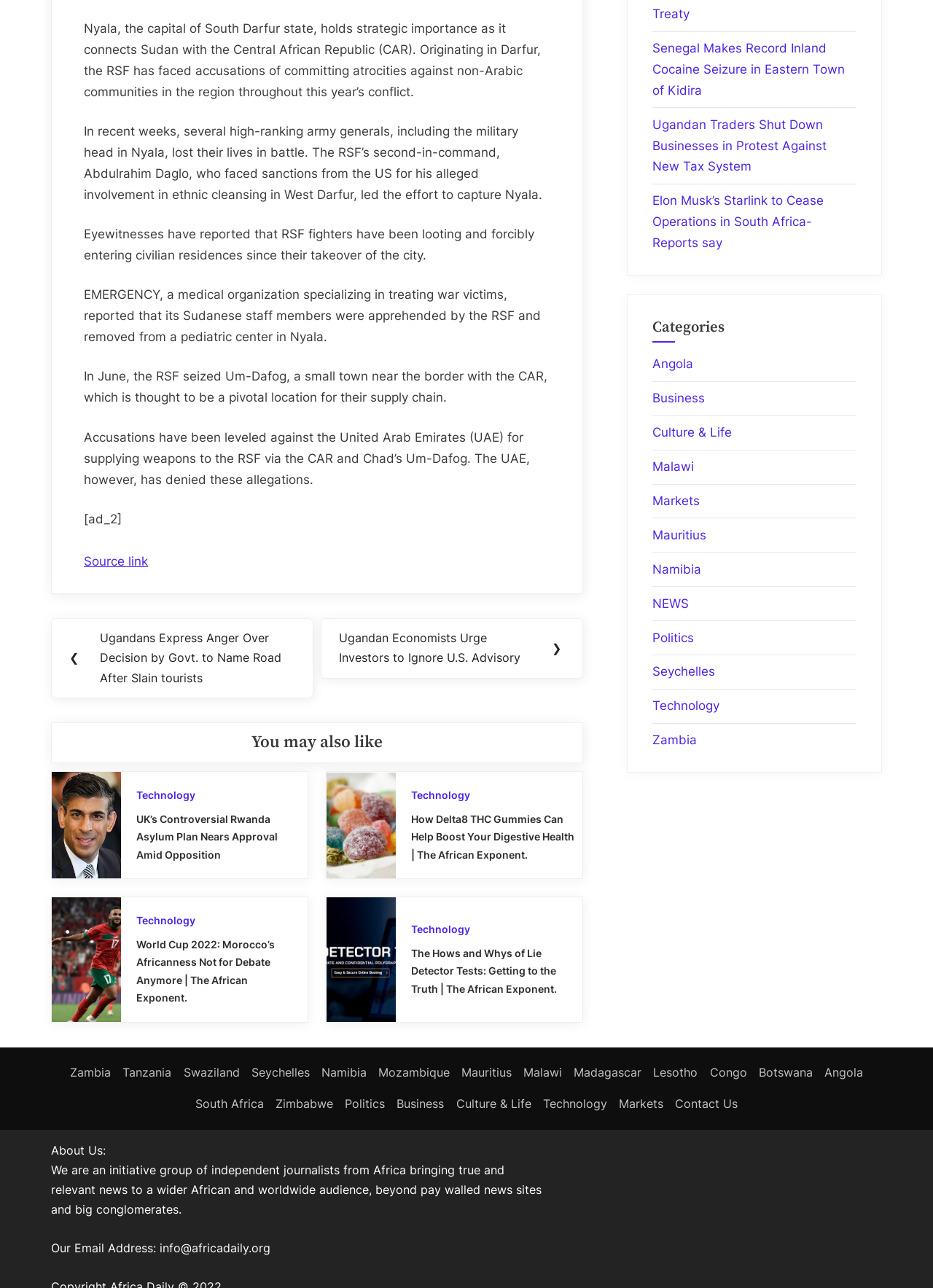Determine the bounding box coordinates of the region that needs to be clicked to achieve the task: "Click on the 'Contact Us' link".

[0.723, 0.851, 0.791, 0.863]